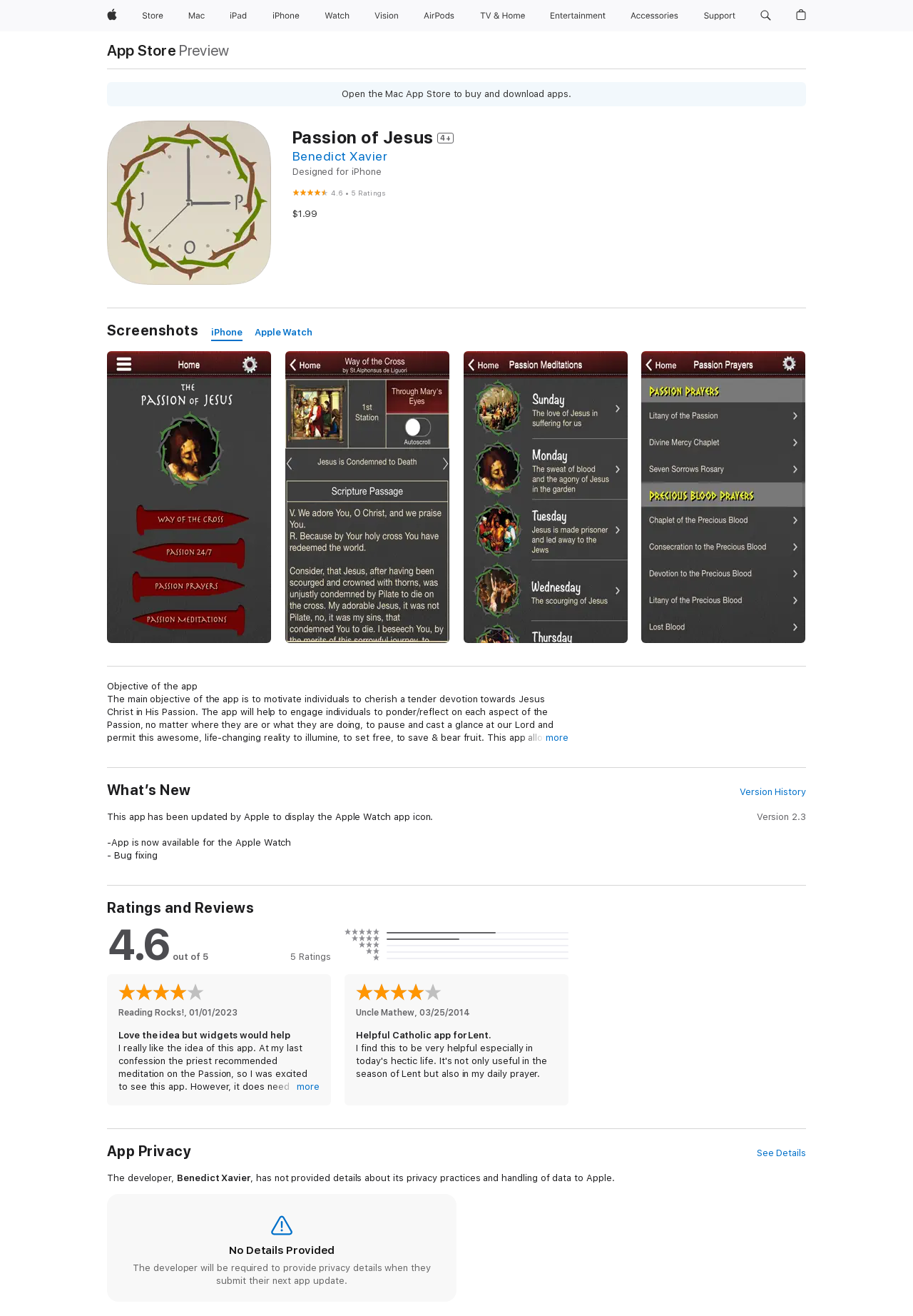Produce an elaborate caption capturing the essence of the webpage.

The webpage is about an app called "Passion of Jesus" available on the App Store. At the top, there is a navigation menu with links to various Apple products and services, including Apple, Store, Mac, iPad, iPhone, Watch, Vision, AirPods, TV and Home, Entertainment, Accessories, and Support. Each link has a corresponding image. There is also a search button and a shopping bag icon.

Below the navigation menu, there is a section with a heading "Passion of Jesus 4+" and a rating of 4.6 out of 5. The section also displays the app's price, $1.99, and provides links to the developer's website and a "Designed for iPhone" badge.

The next section is titled "Screenshots" and has links to iPhone and Apple Watch screenshots. Following this is a section titled "Description" which provides a detailed description of the app's objective and features. The objective is to motivate individuals to cherish a tender devotion towards Jesus Christ in His Passion, and the app allows users to engage with the Passion in various ways, including through custom modes, swiping, and jumping to specific steps. The app also features natural voice content, image resizing, and daily reminders.

Throughout the webpage, there are various images, icons, and buttons that provide visual cues and interactive elements.